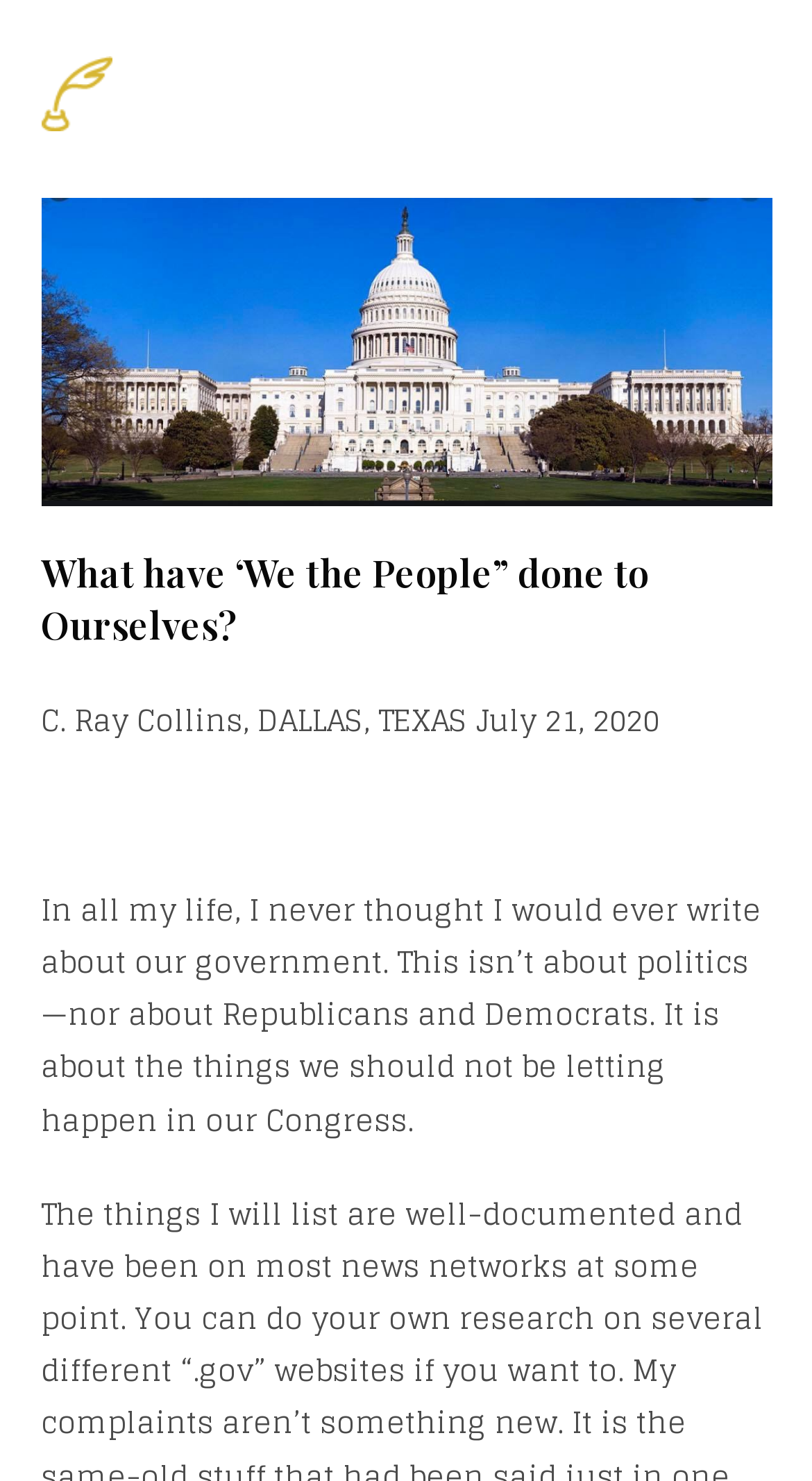Can you find the bounding box coordinates for the UI element given this description: "Menu Close"? Provide the coordinates as four float numbers between 0 and 1: [left, top, right, bottom].

[0.761, 0.051, 0.95, 0.09]